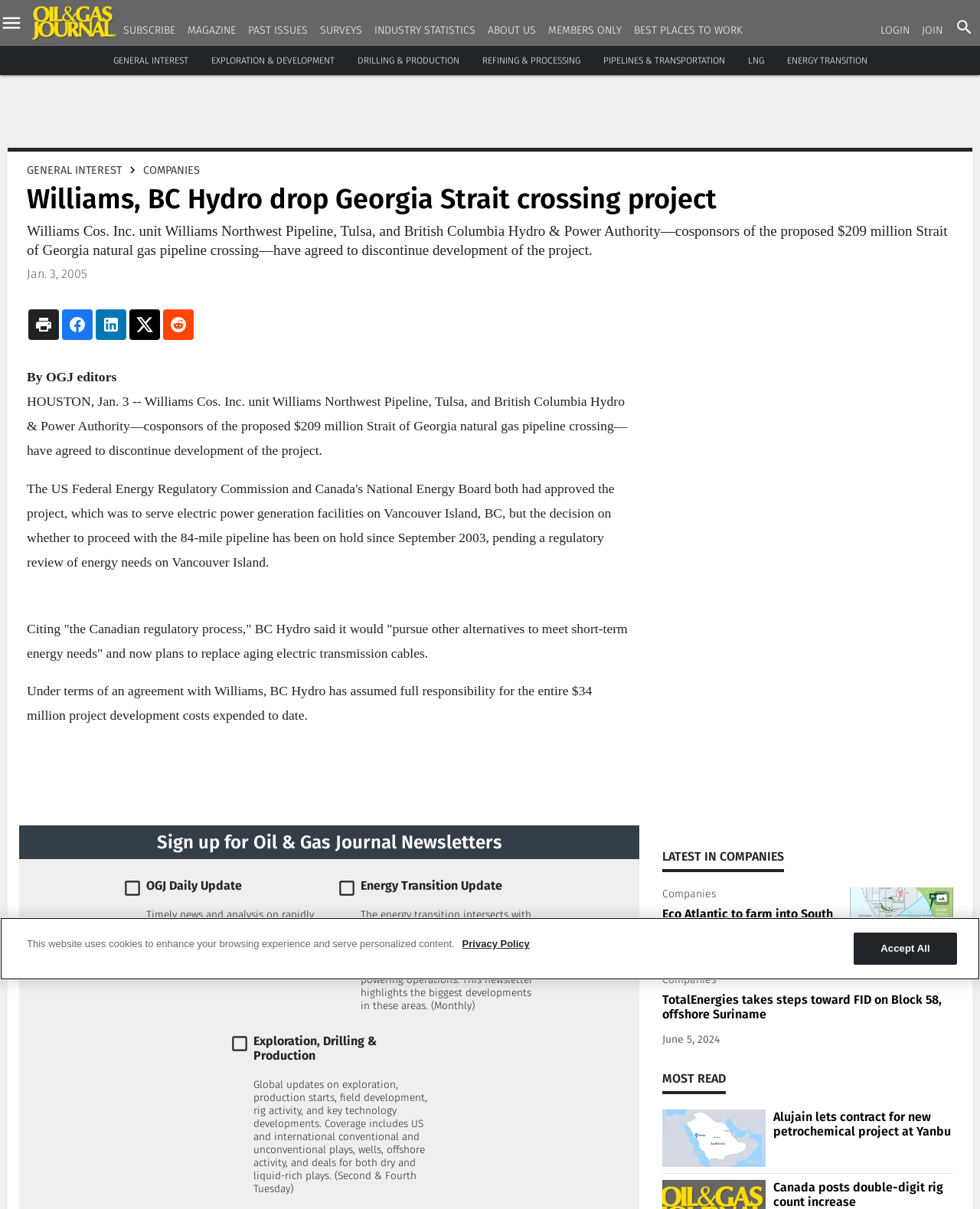Bounding box coordinates are specified in the format (top-left x, top-left y, bottom-right x, bottom-right y). All values are floating point numbers bounded between 0 and 1. Please provide the bounding box coordinate of the region this sentence describes: parent_node: Map from Eco (Atlantic).

[0.867, 0.734, 0.973, 0.781]